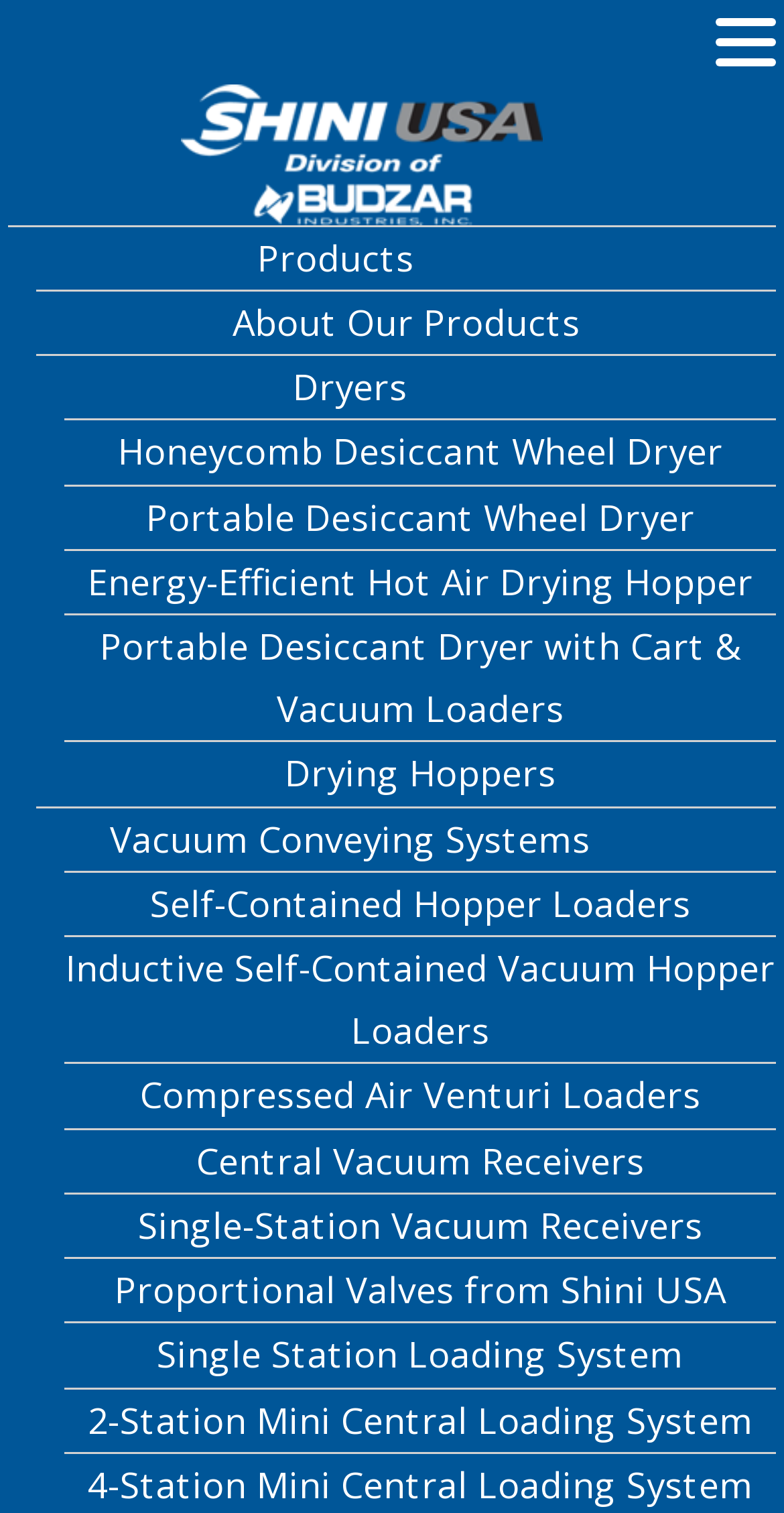Highlight the bounding box coordinates of the element that should be clicked to carry out the following instruction: "Click on the link to learn about plastic extrusion companies". The coordinates must be given as four float numbers ranging from 0 to 1, i.e., [left, top, right, bottom].

[0.308, 0.056, 0.692, 0.148]